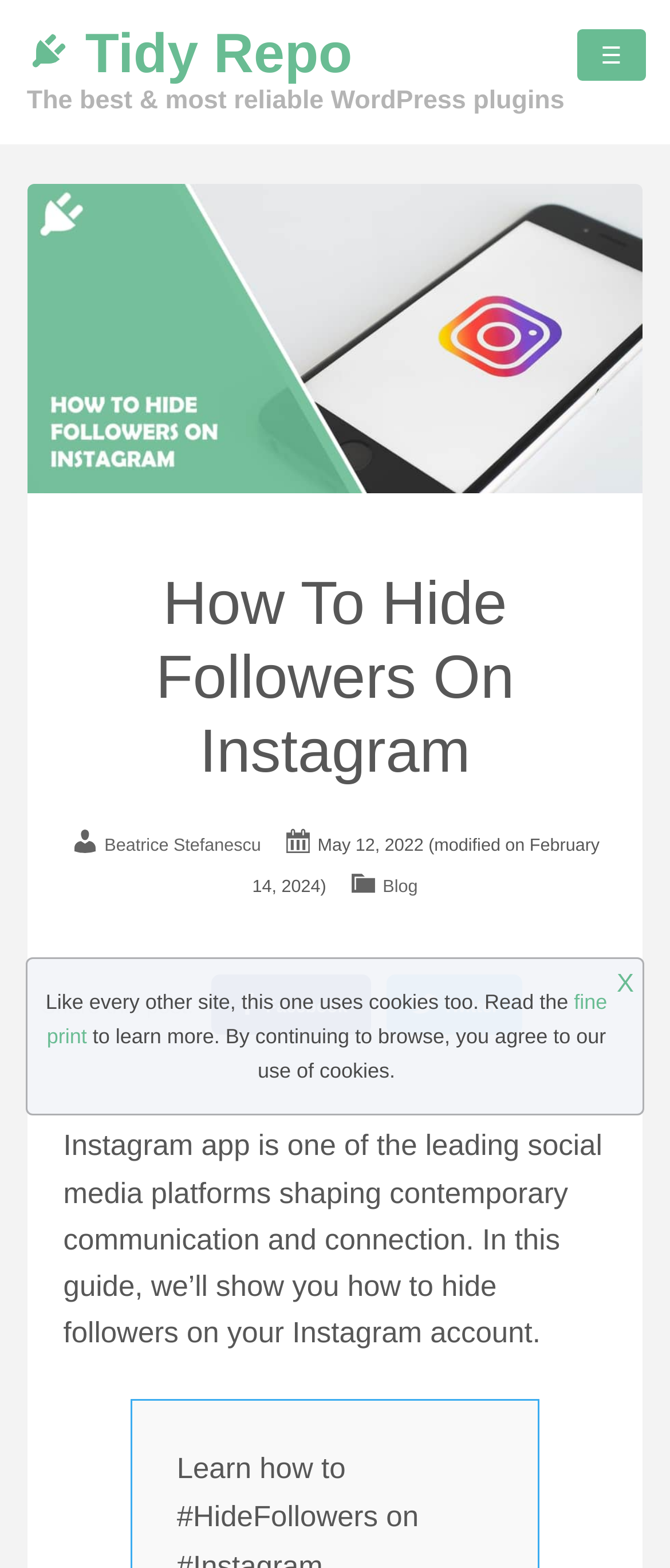Please identify the bounding box coordinates of the clickable area that will fulfill the following instruction: "Open the 'Plugin Reviews' page". The coordinates should be in the format of four float numbers between 0 and 1, i.e., [left, top, right, bottom].

[0.04, 0.107, 0.319, 0.126]